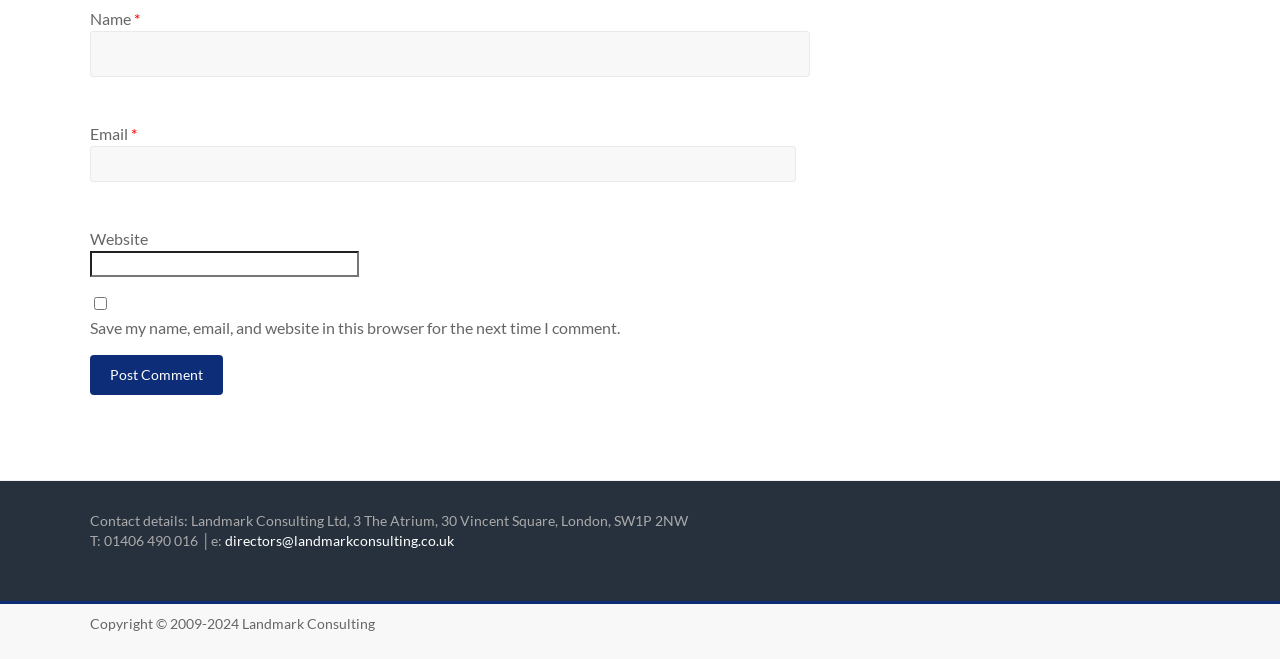Please give a succinct answer to the question in one word or phrase:
What is the company name mentioned in the contact details?

Landmark Consulting Ltd